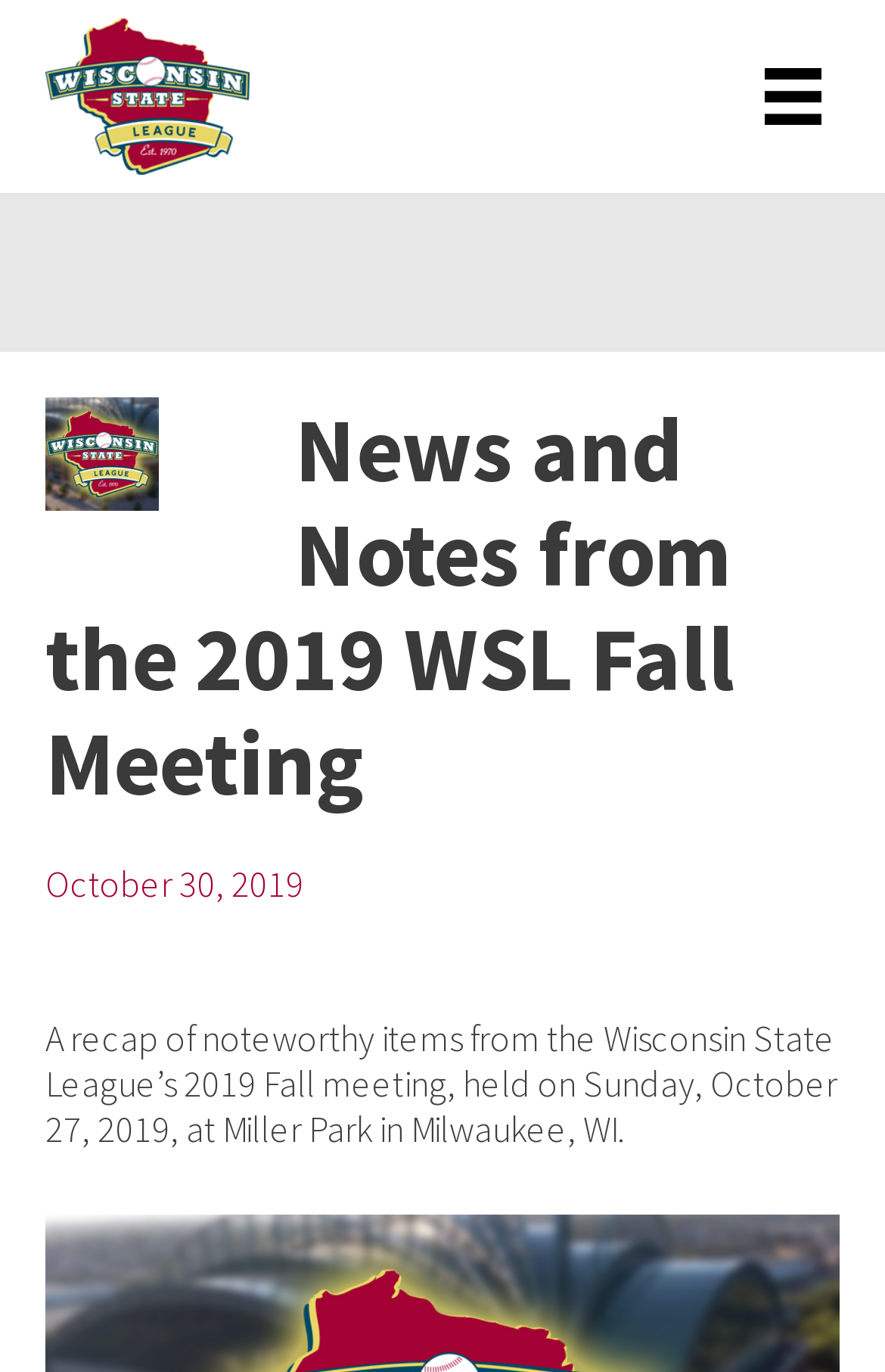What type of event is being recapped on the webpage?
Refer to the image and provide a one-word or short phrase answer.

Fall meeting